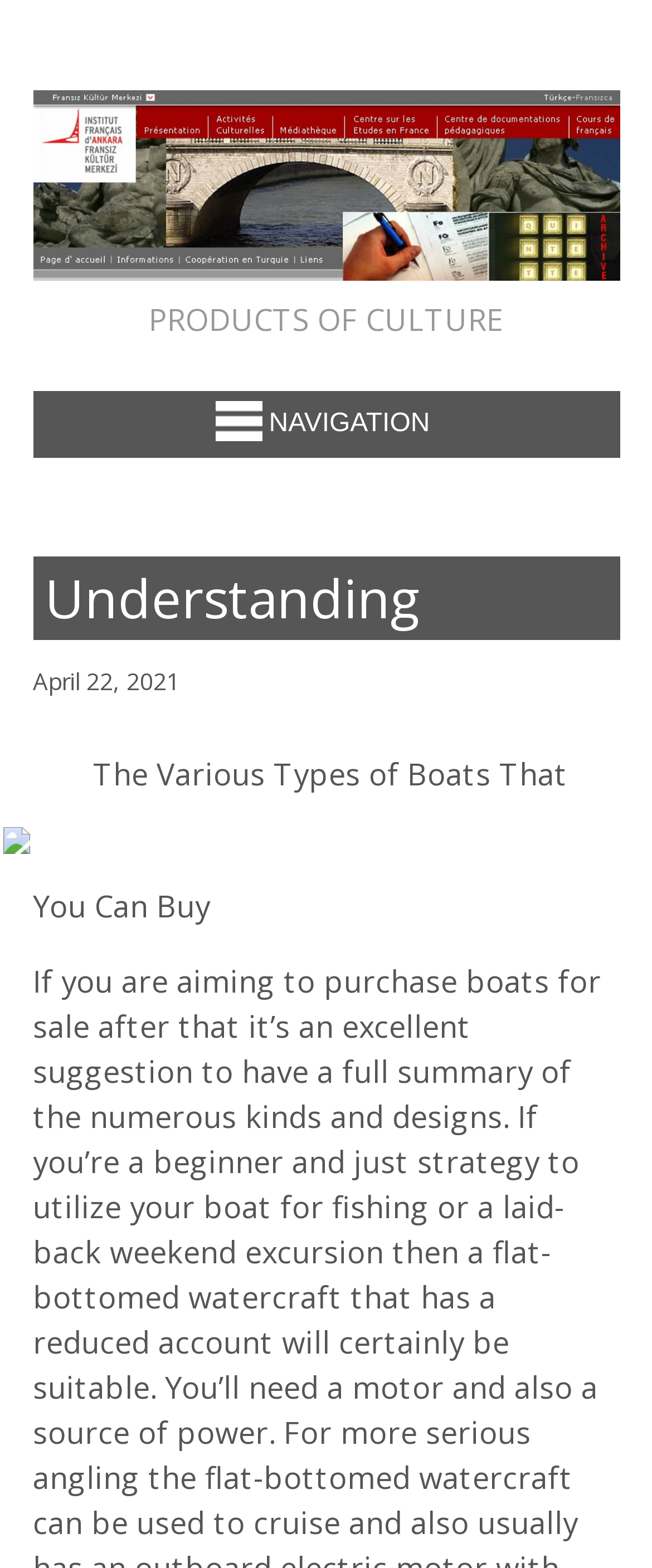What is the date of the latest article?
Can you offer a detailed and complete answer to this question?

I found the date of the latest article by looking at the text 'April 22, 2021' which is located below the heading 'Understanding'.